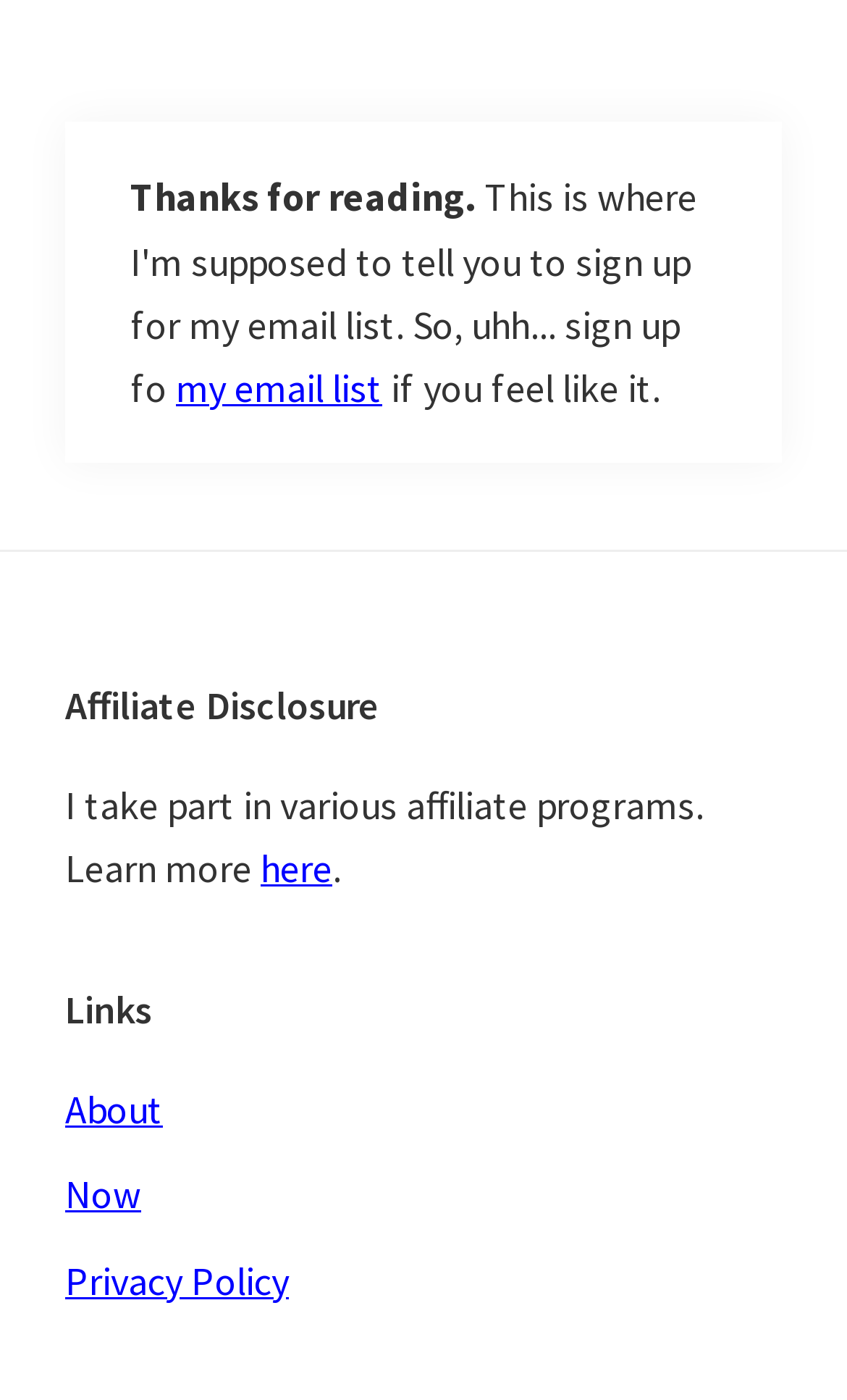What is the purpose of the affiliate programs?
Refer to the image and provide a one-word or short phrase answer.

To learn more